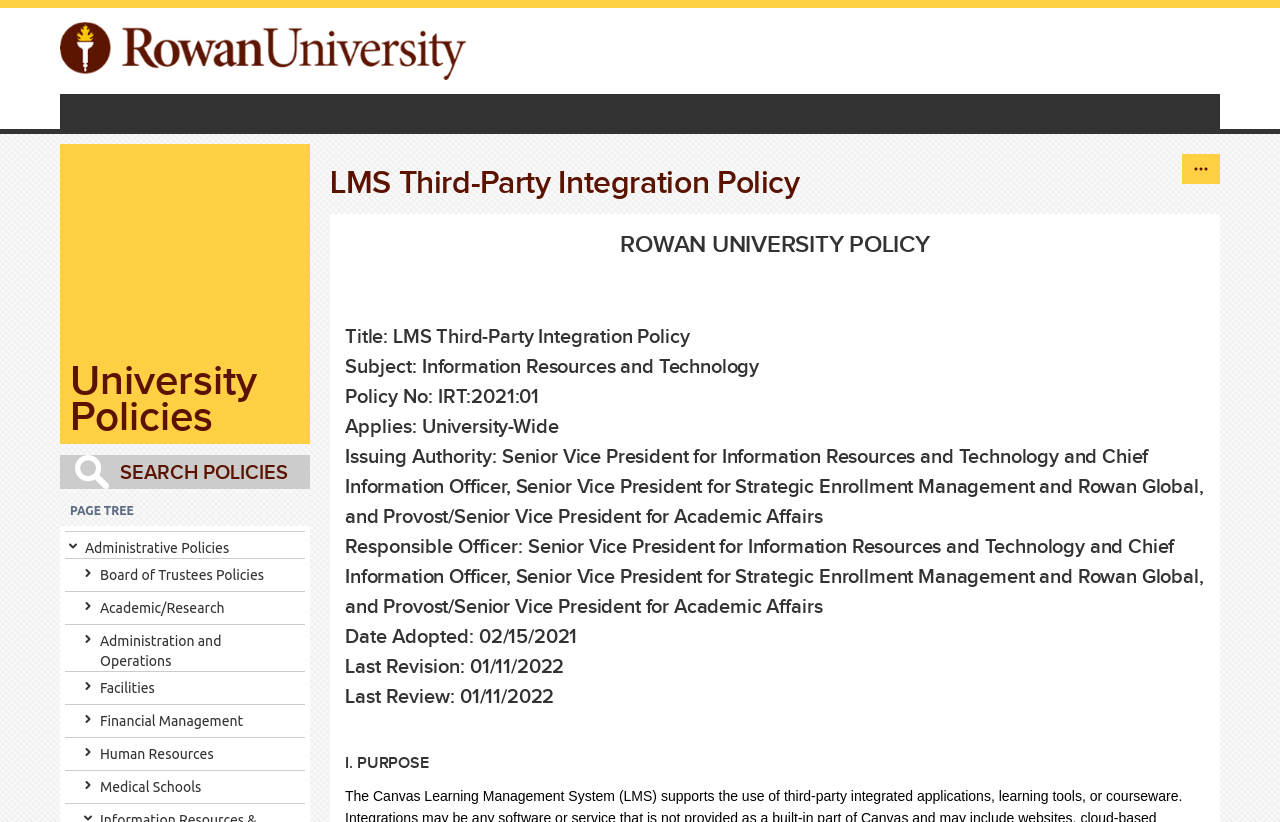Using the format (top-left x, top-left y, bottom-right x, bottom-right y), provide the bounding box coordinates for the described UI element. All values should be floating point numbers between 0 and 1: Academic/Research

[0.066, 0.727, 0.175, 0.752]